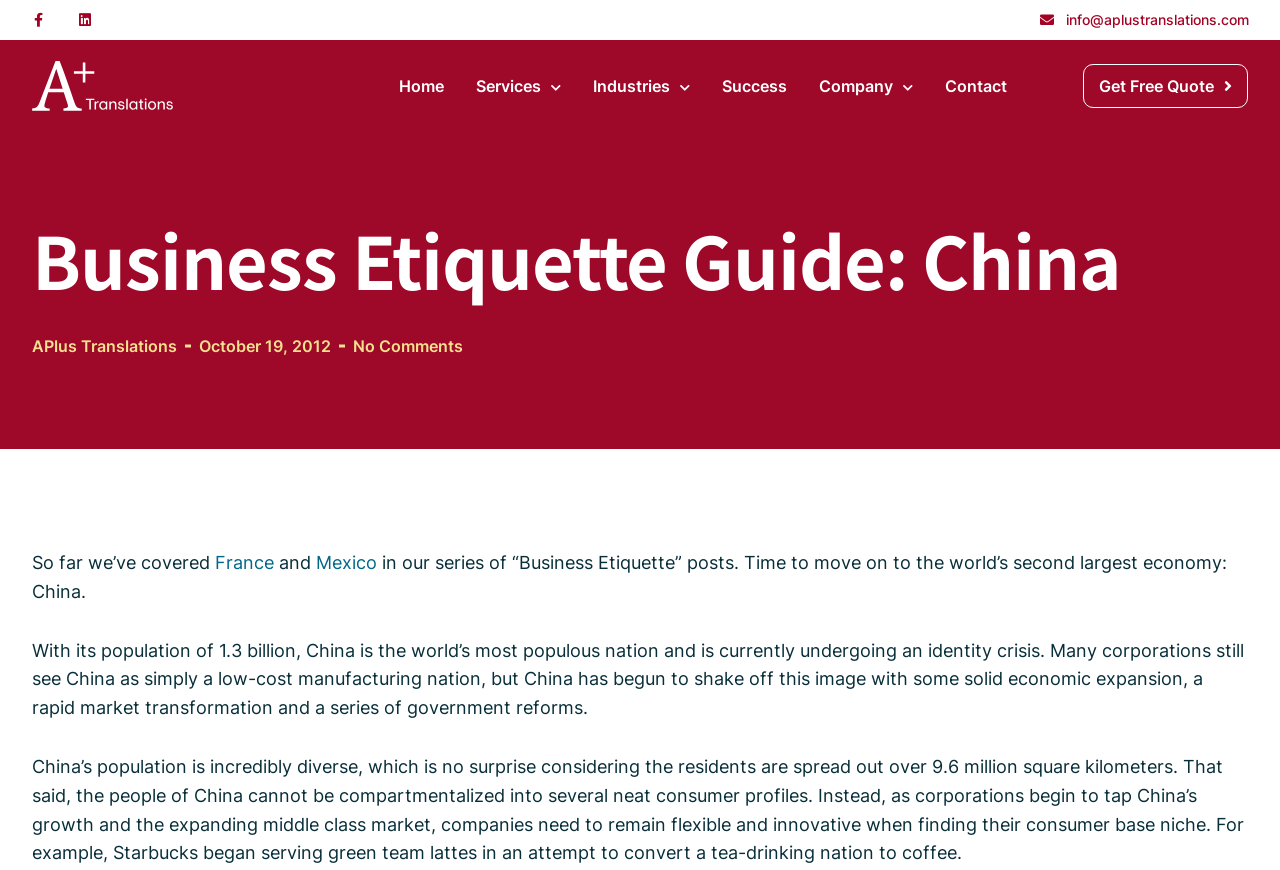Please identify the bounding box coordinates for the region that you need to click to follow this instruction: "Go to the Home page".

[0.311, 0.064, 0.347, 0.133]